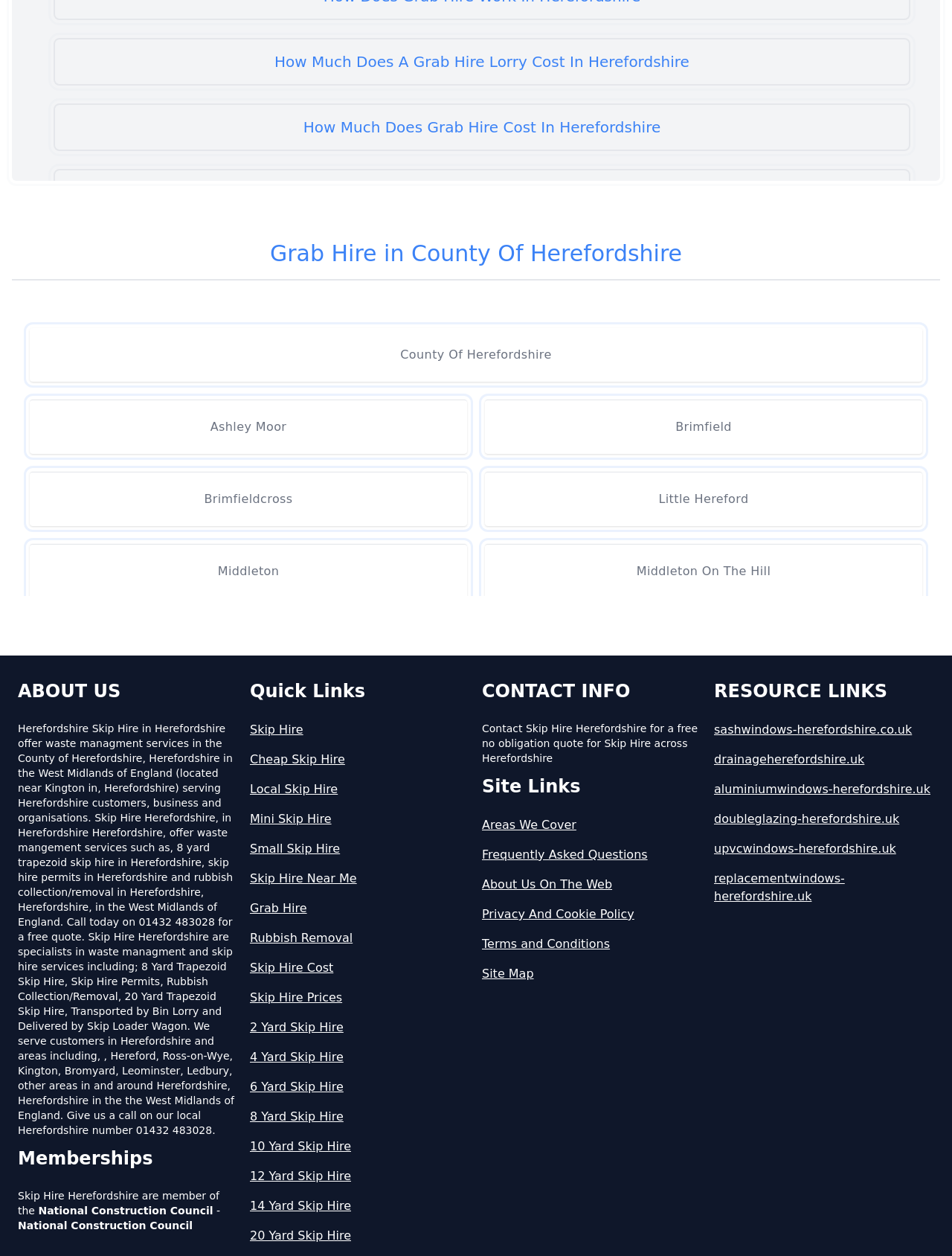Please indicate the bounding box coordinates for the clickable area to complete the following task: "Visit 'Areas We Cover'". The coordinates should be specified as four float numbers between 0 and 1, i.e., [left, top, right, bottom].

[0.506, 0.65, 0.738, 0.664]